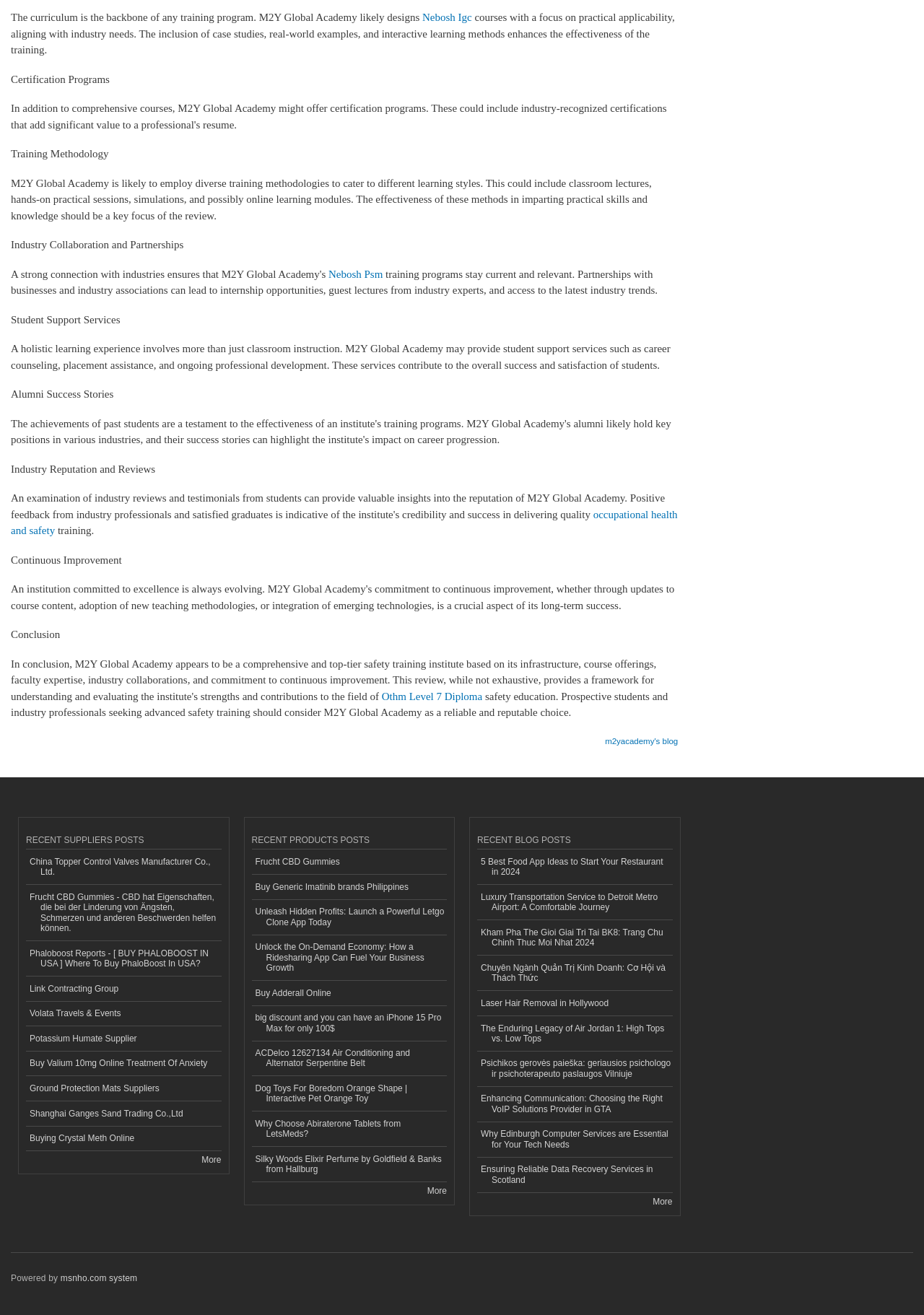Please identify the bounding box coordinates of the clickable area that will allow you to execute the instruction: "Learn about Industry Collaboration and Partnerships".

[0.012, 0.182, 0.199, 0.191]